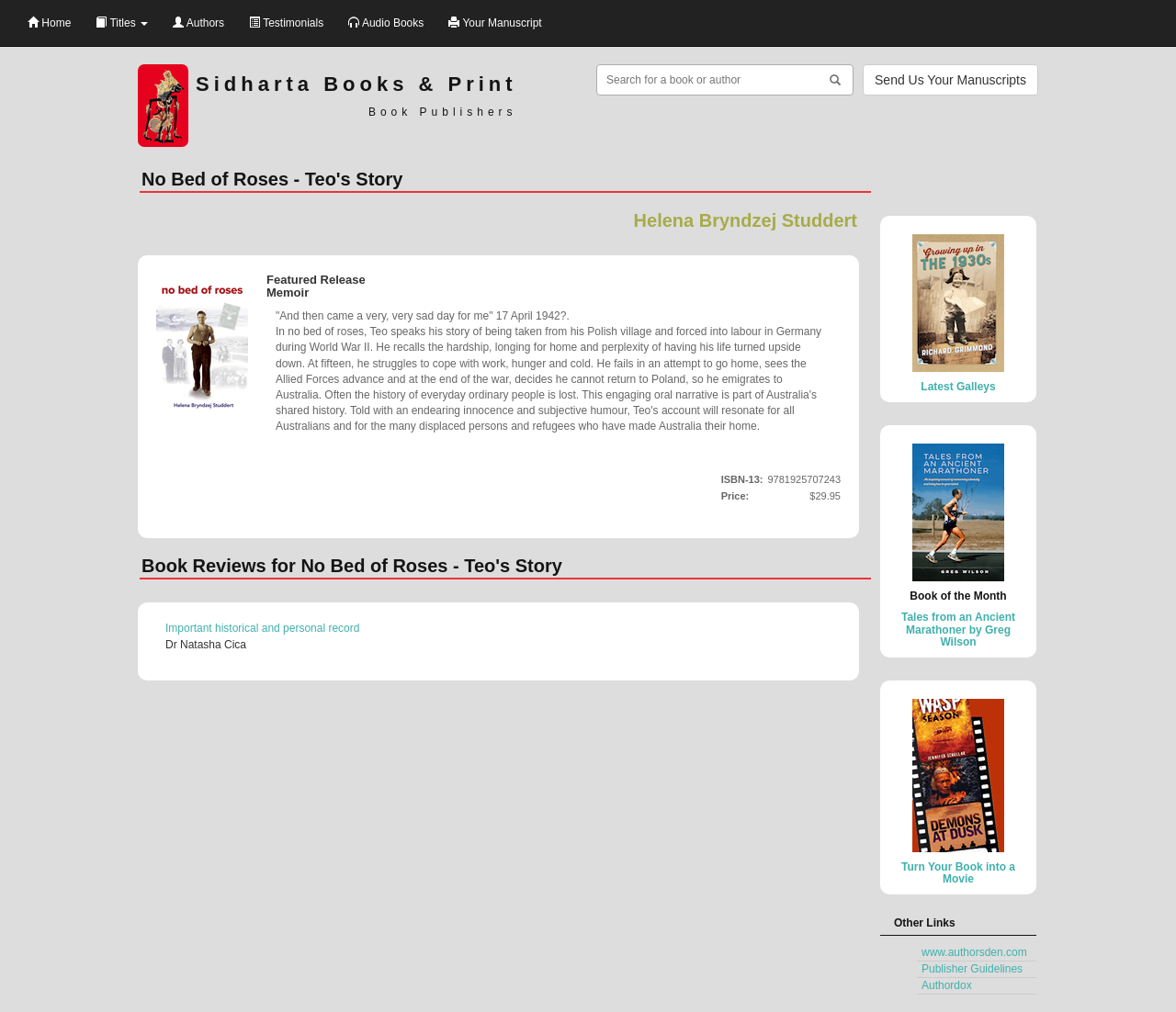Find the bounding box coordinates of the clickable element required to execute the following instruction: "Search for a book or author". Provide the coordinates as four float numbers between 0 and 1, i.e., [left, top, right, bottom].

[0.514, 0.064, 0.686, 0.093]